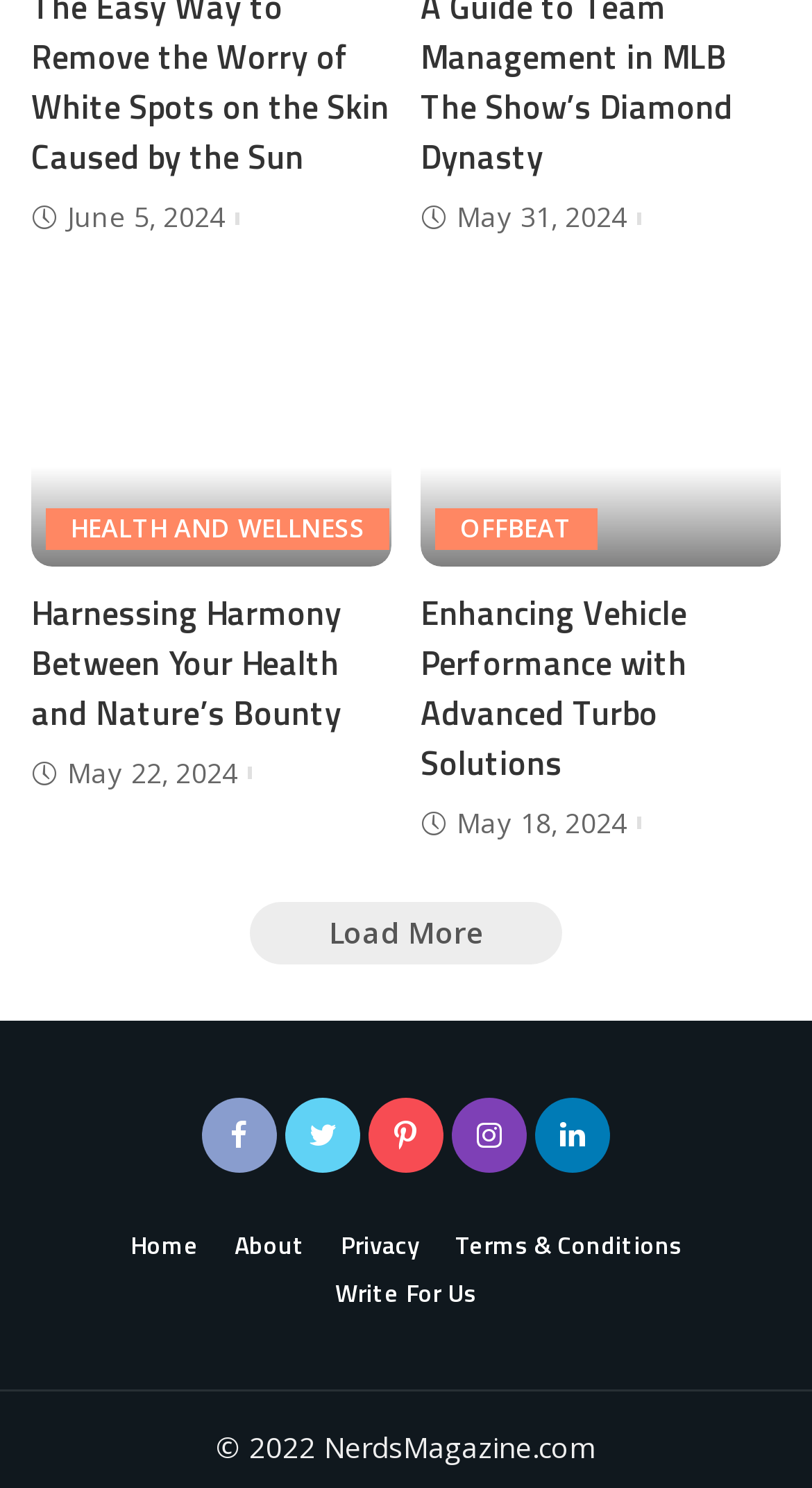Please provide the bounding box coordinate of the region that matches the element description: Load More. Coordinates should be in the format (top-left x, top-left y, bottom-right x, bottom-right y) and all values should be between 0 and 1.

[0.308, 0.606, 0.692, 0.648]